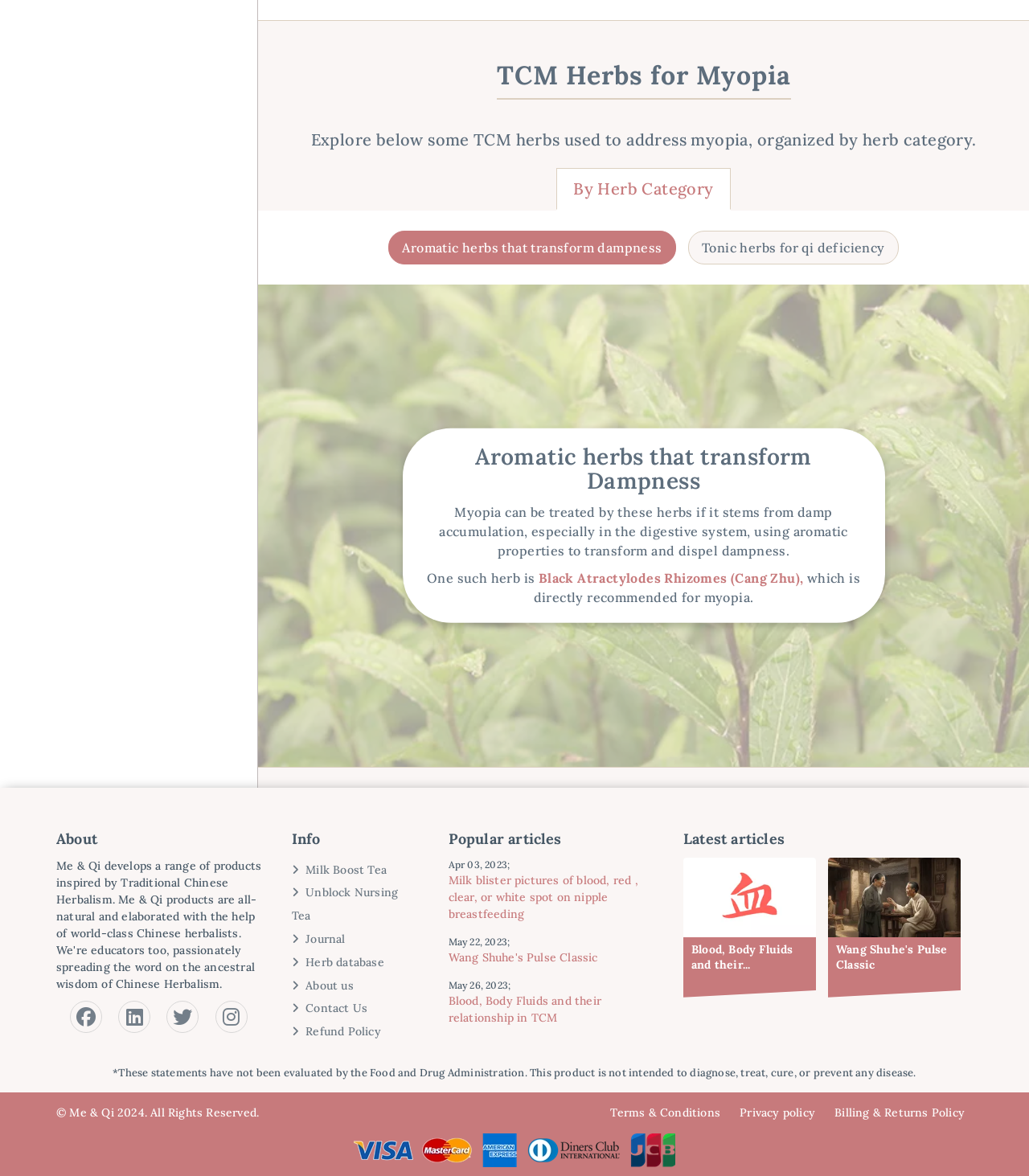Please provide a one-word or phrase answer to the question: 
What is the purpose of aromatic herbs in treating myopia?

Transform and dispel dampness